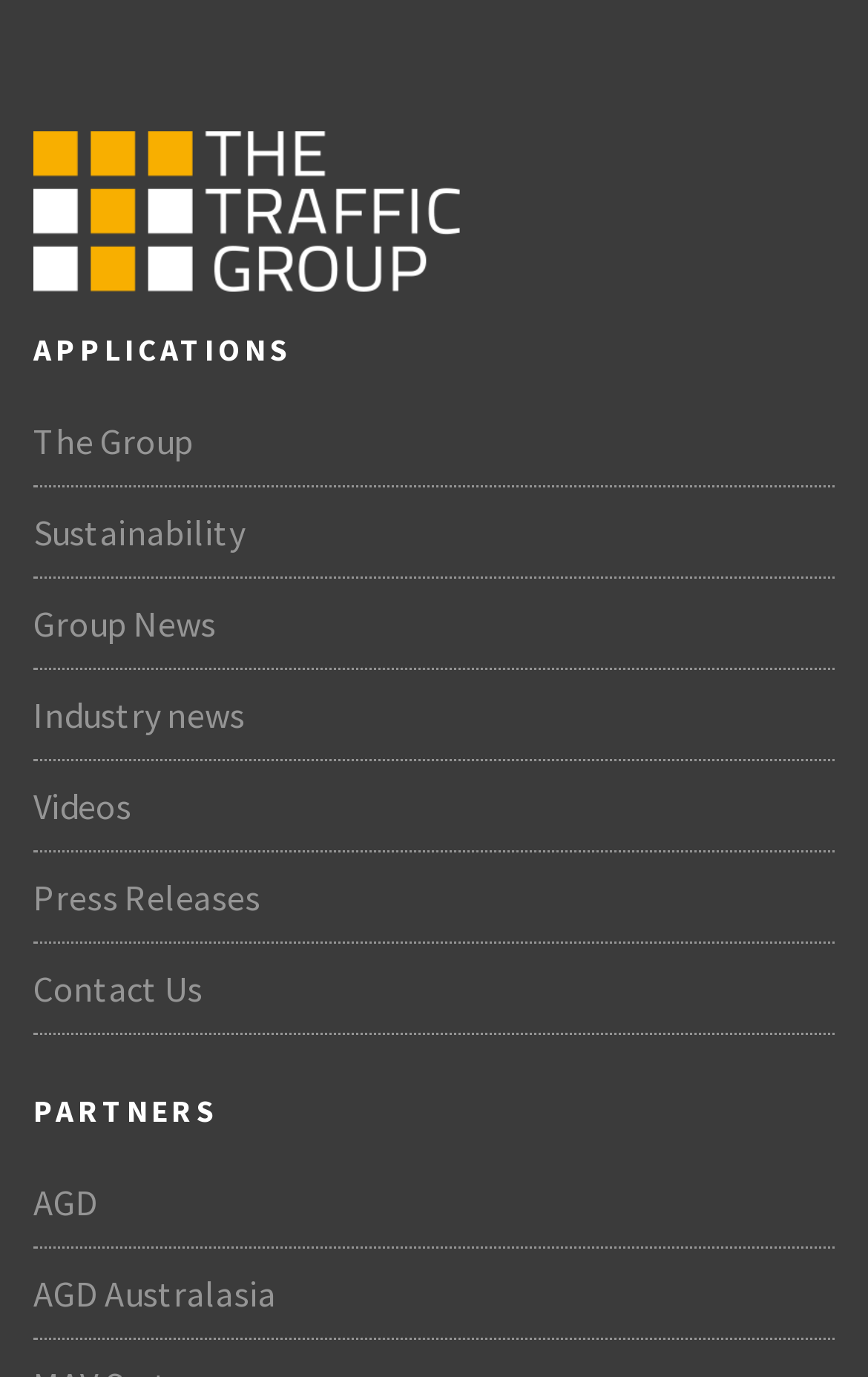Use a single word or phrase to answer the question: What is the last item in the 'APPLICATIONS' section?

Press Releases